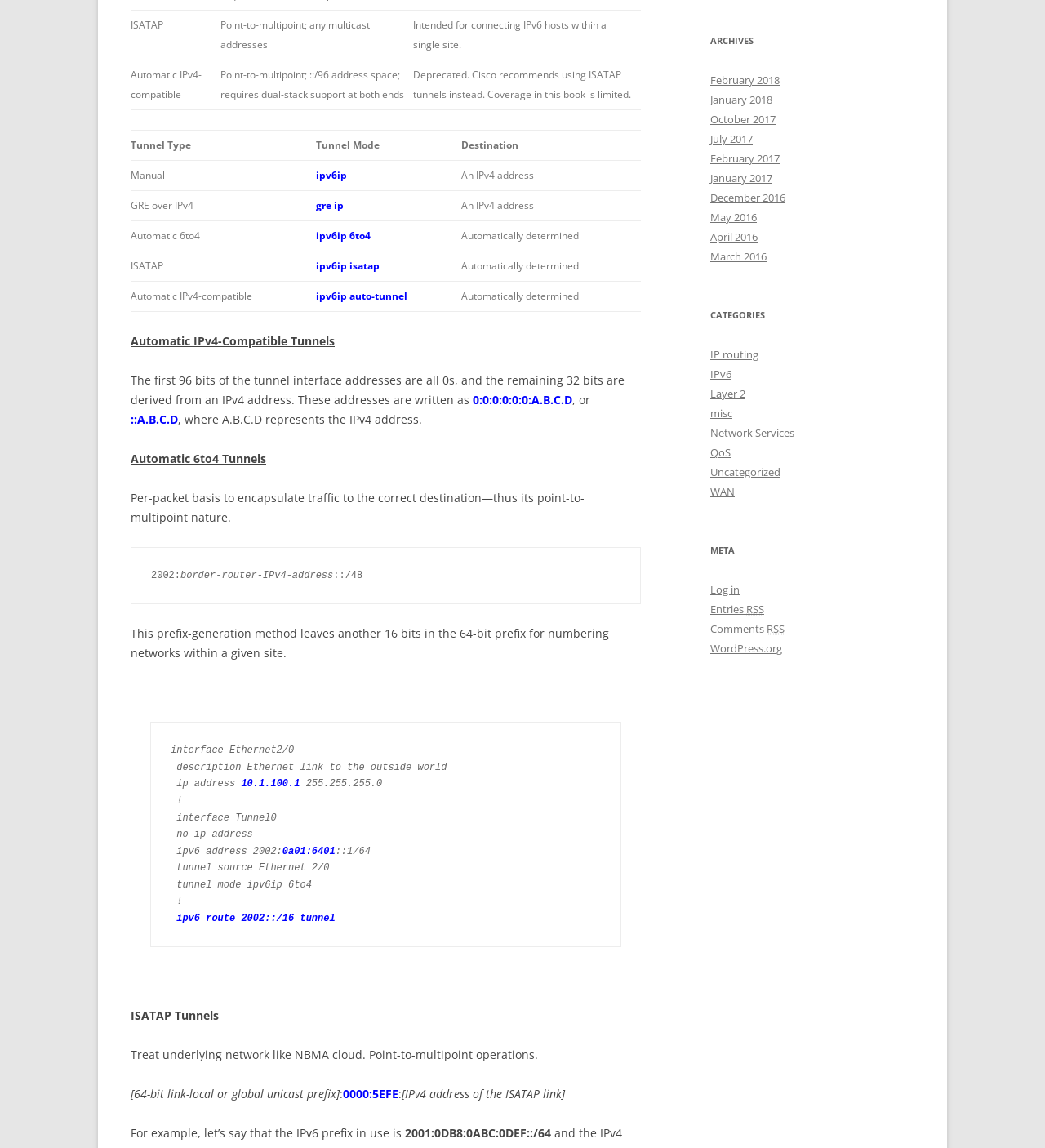Bounding box coordinates must be specified in the format (top-left x, top-left y, bottom-right x, bottom-right y). All values should be floating point numbers between 0 and 1. What are the bounding box coordinates of the UI element described as: April 2016

[0.68, 0.2, 0.725, 0.213]